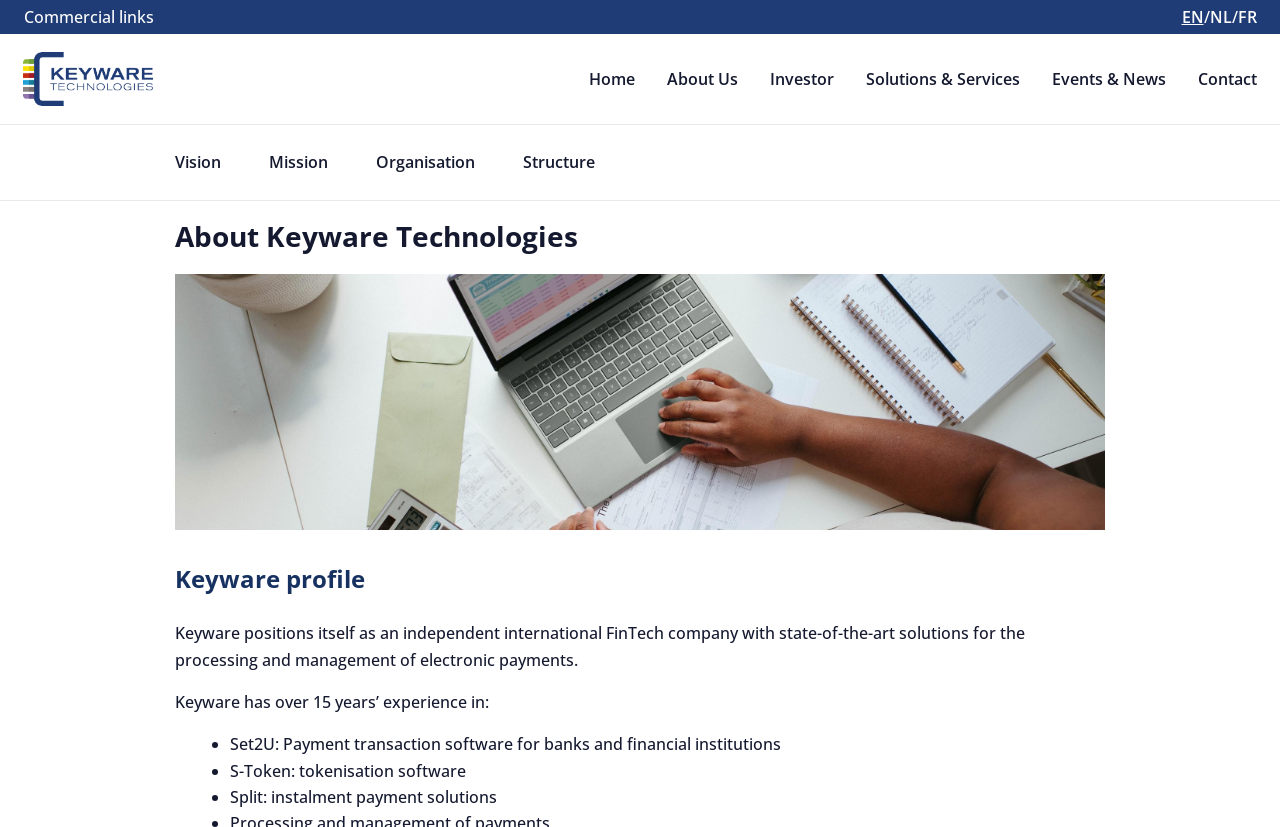Select the bounding box coordinates of the element I need to click to carry out the following instruction: "Click the 'Home' link".

[0.448, 0.07, 0.509, 0.121]